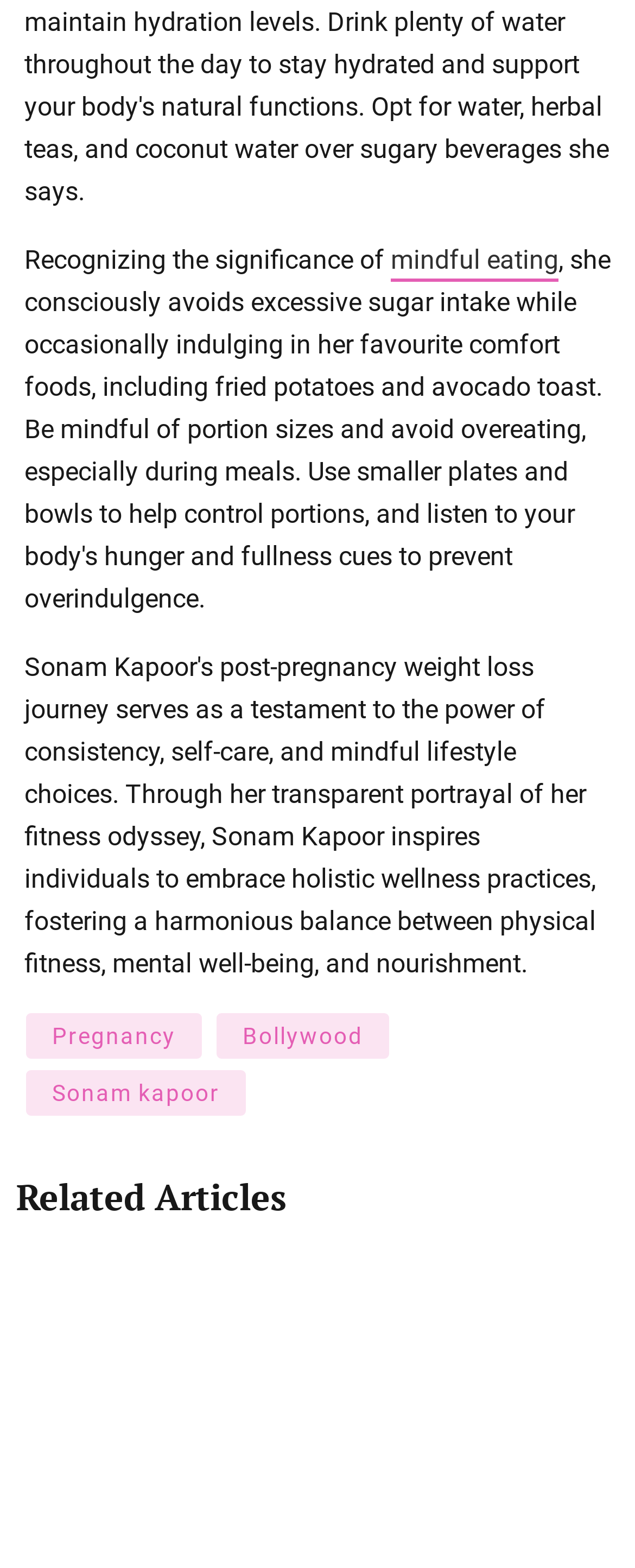Based on the provided description, "Pregnancy", find the bounding box of the corresponding UI element in the screenshot.

[0.038, 0.645, 0.321, 0.676]